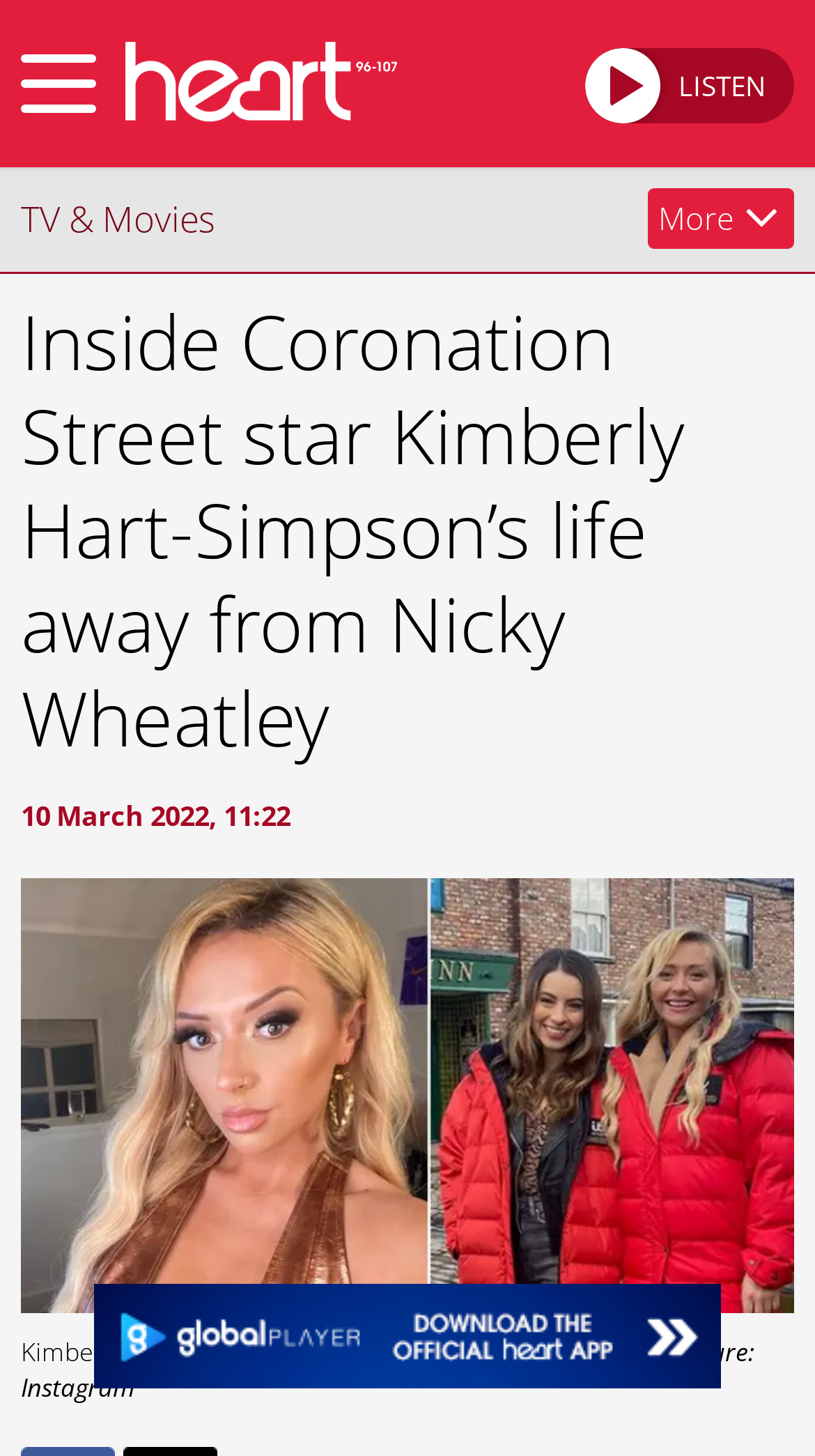What is Kimberly Hart-Simpson's role in Coronation Street?
Answer with a single word or phrase by referring to the visual content.

Nicky